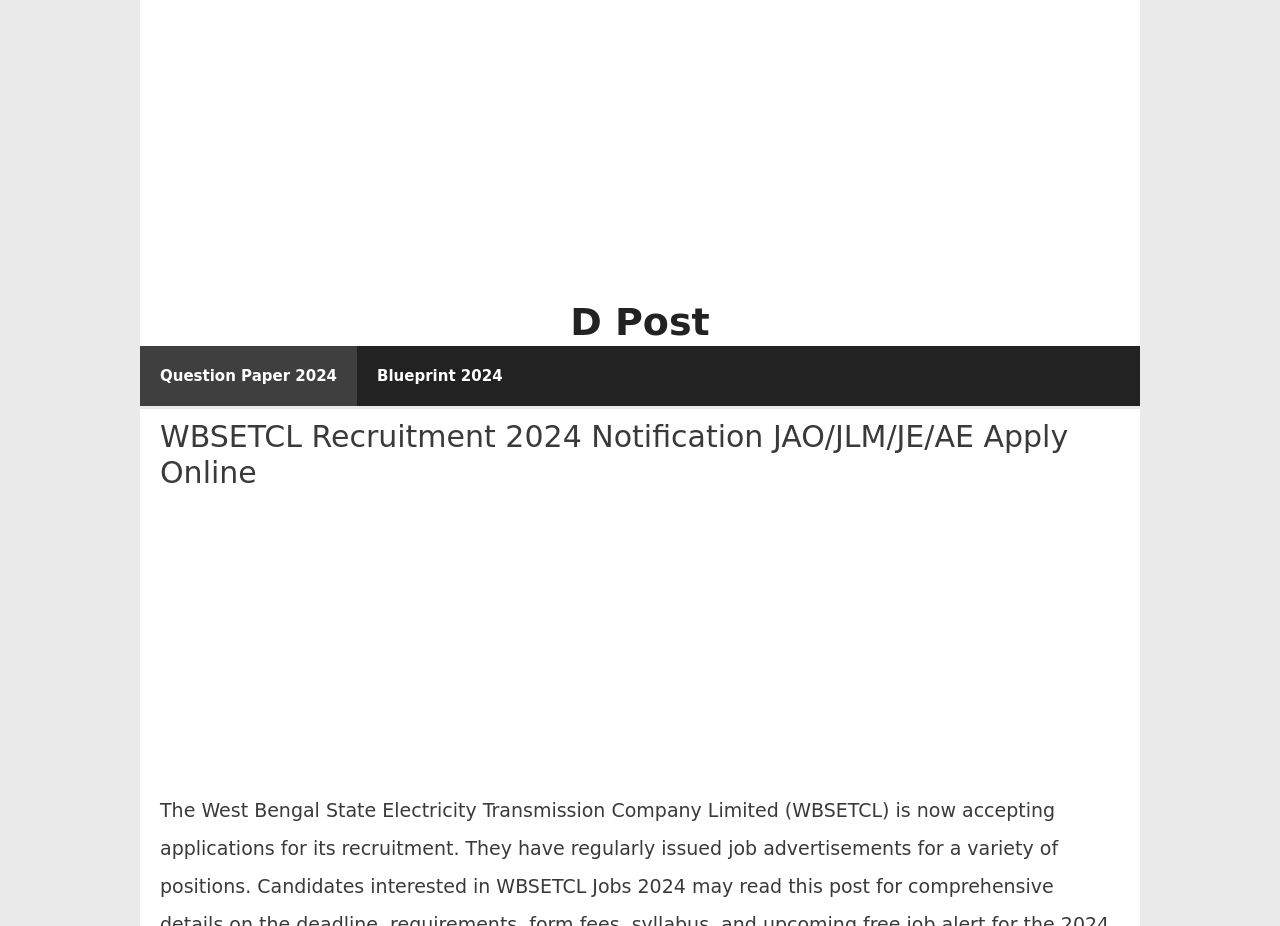Answer the question using only one word or a concise phrase: What is the purpose of the webpage?

Job recruitment